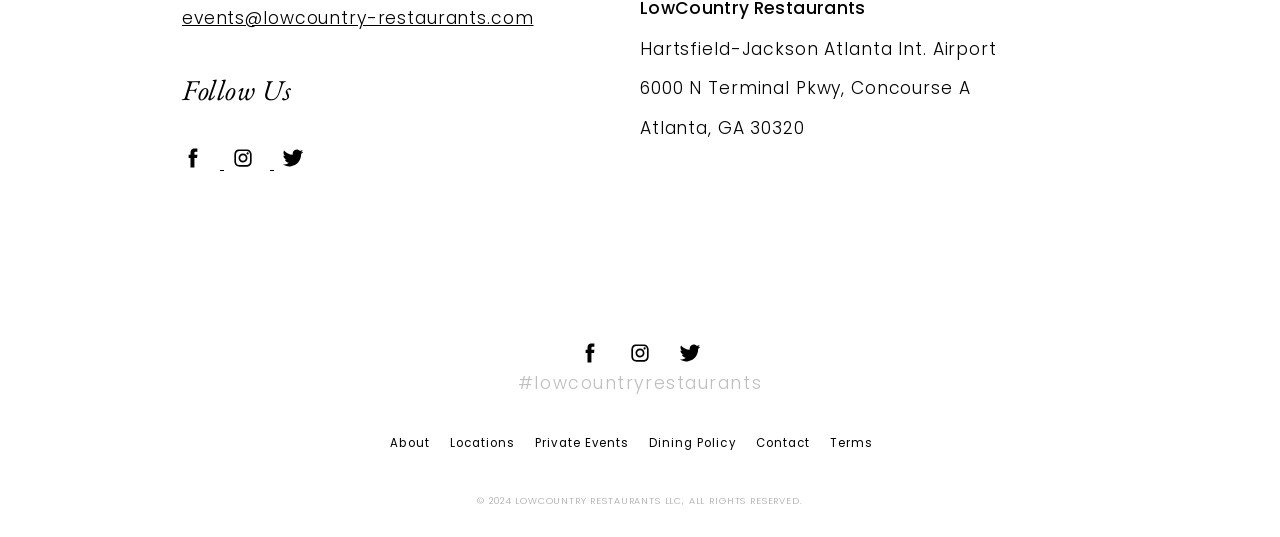Please locate the bounding box coordinates of the region I need to click to follow this instruction: "click the Sample Page link".

None